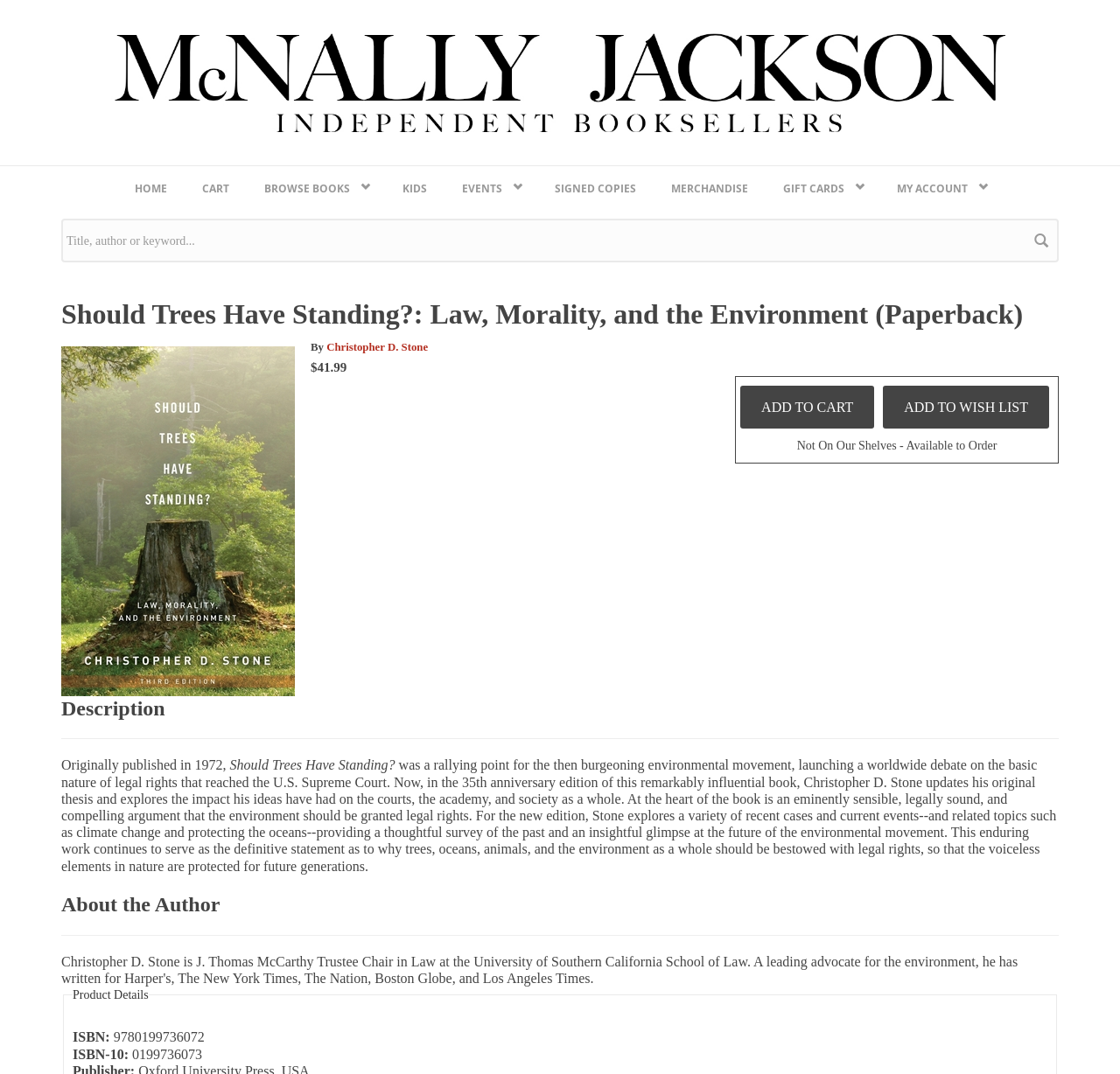Create a detailed summary of all the visual and textual information on the webpage.

The webpage is about a book titled "Should Trees Have Standing?: Law, Morality, and the Environment (Paperback)" by Christopher D. Stone, available at McNally Jackson Books. At the top of the page, there is a navigation menu with links to "HOME", "CART", "BROWSE BOOKS", "KIDS", "EVENTS", "SIGNED COPIES", "MERCHANDISE", and "MY ACCOUNT". 

Below the navigation menu, there is a search form with a text box and a "search" button. 

The main content of the page is about the book, with a heading displaying the book title. There is a link to the book cover image, which is displayed on the left side of the page. The book's author, Christopher D. Stone, is mentioned below the book title. The book's price, $41.99, is displayed below the author's name. 

There are two buttons, "Add to Cart" and "ADD TO WISH LIST", allowing users to add the book to their cart or wish list. A note below the buttons indicates that the book is not currently on the shelves but is available to order.

The book's description is provided below, which is a lengthy text that summarizes the book's content. The description is divided into sections, with headings "Description" and "About the Author". The "About the Author" section is separated from the "Description" section by a horizontal line. 

At the bottom of the page, there is information about the book's ISBN and ISBN-10 numbers.